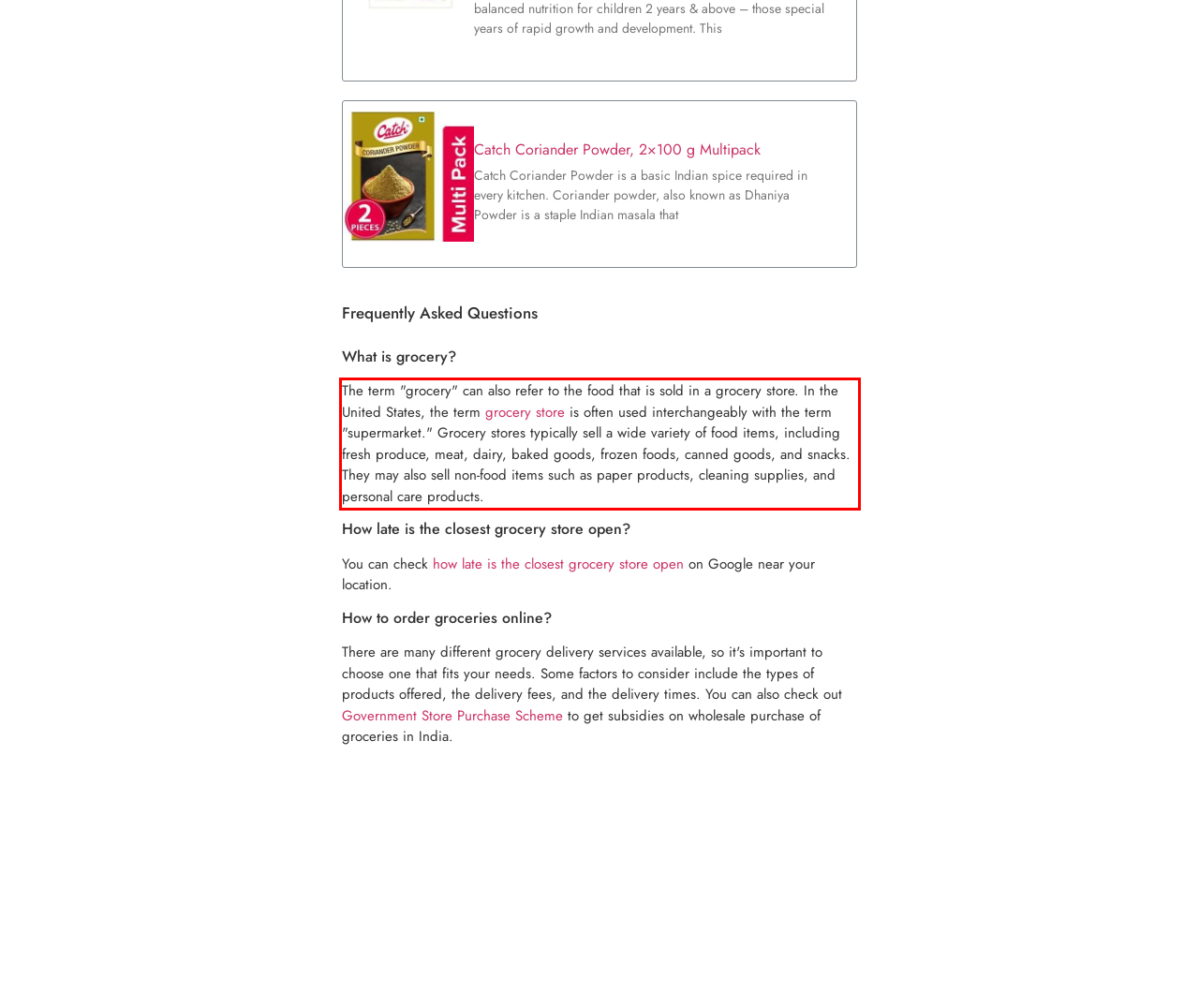Examine the webpage screenshot and use OCR to obtain the text inside the red bounding box.

The term "grocery" can also refer to the food that is sold in a grocery store. In the United States, the term grocery store is often used interchangeably with the term "supermarket." Grocery stores typically sell a wide variety of food items, including fresh produce, meat, dairy, baked goods, frozen foods, canned goods, and snacks. They may also sell non-food items such as paper products, cleaning supplies, and personal care products.